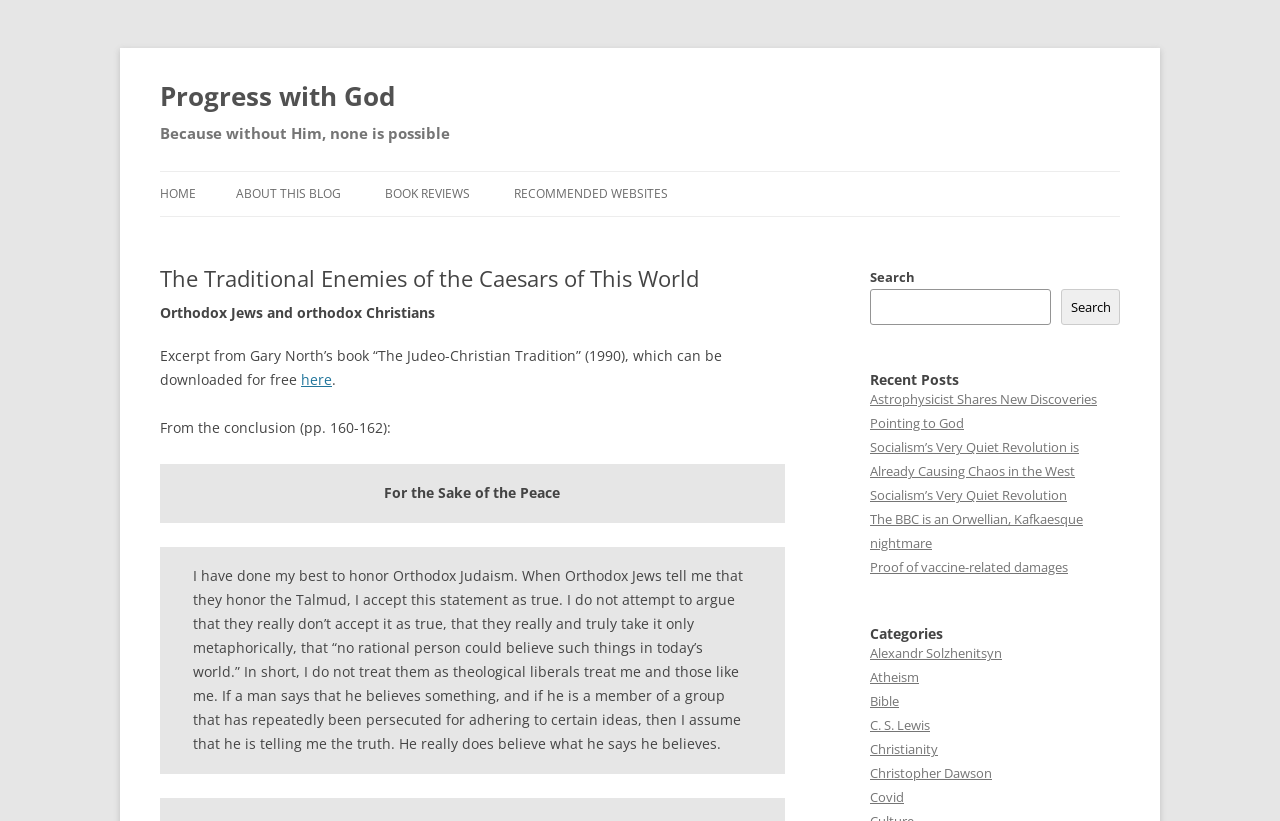Identify the bounding box coordinates of the clickable region to carry out the given instruction: "Explore the 'C. S. Lewis' category".

[0.68, 0.873, 0.727, 0.895]